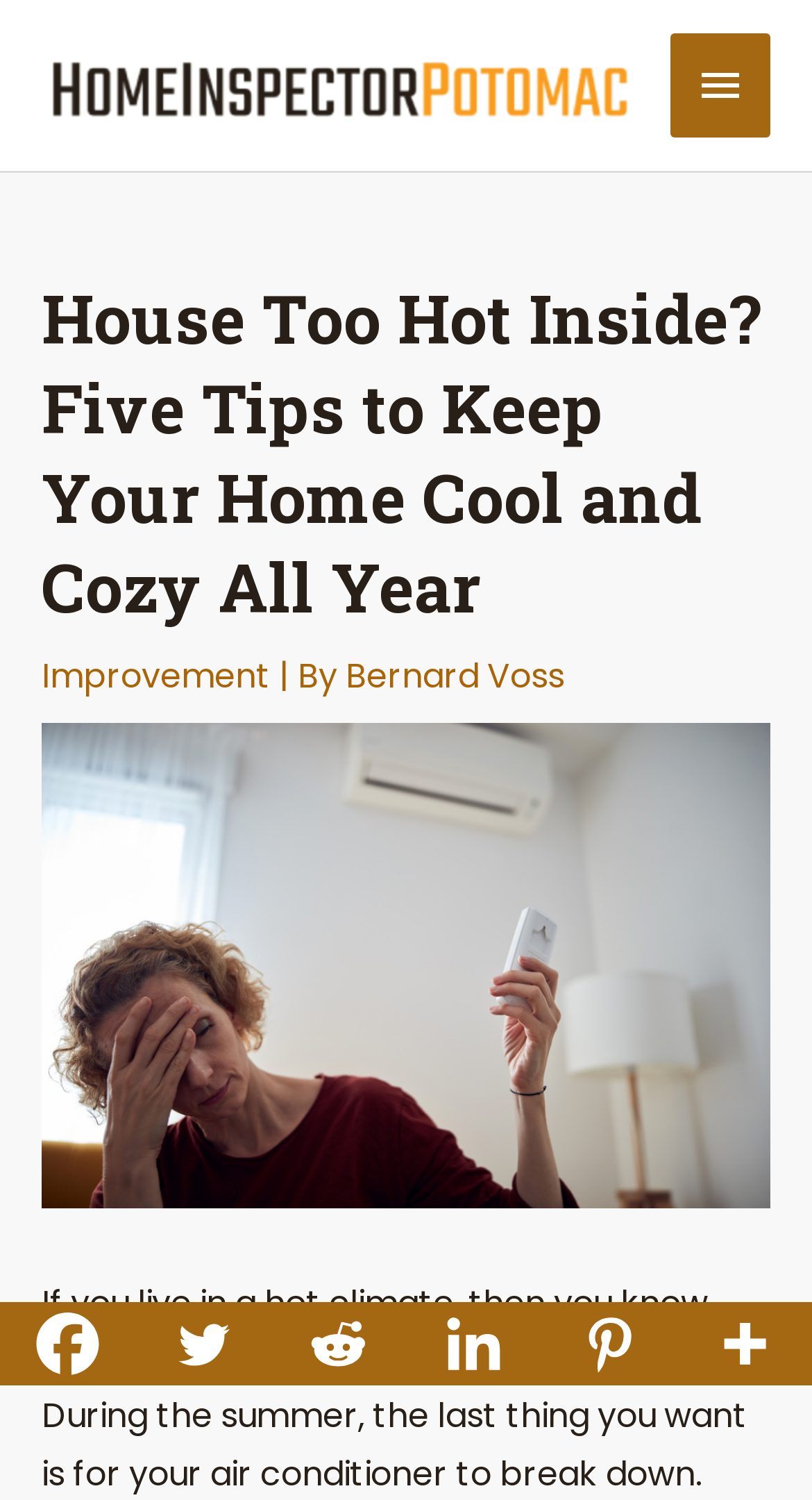Determine the bounding box coordinates for the clickable element required to fulfill the instruction: "Read the article about keeping your home cool". Provide the coordinates as four float numbers between 0 and 1, i.e., [left, top, right, bottom].

[0.051, 0.182, 0.949, 0.421]